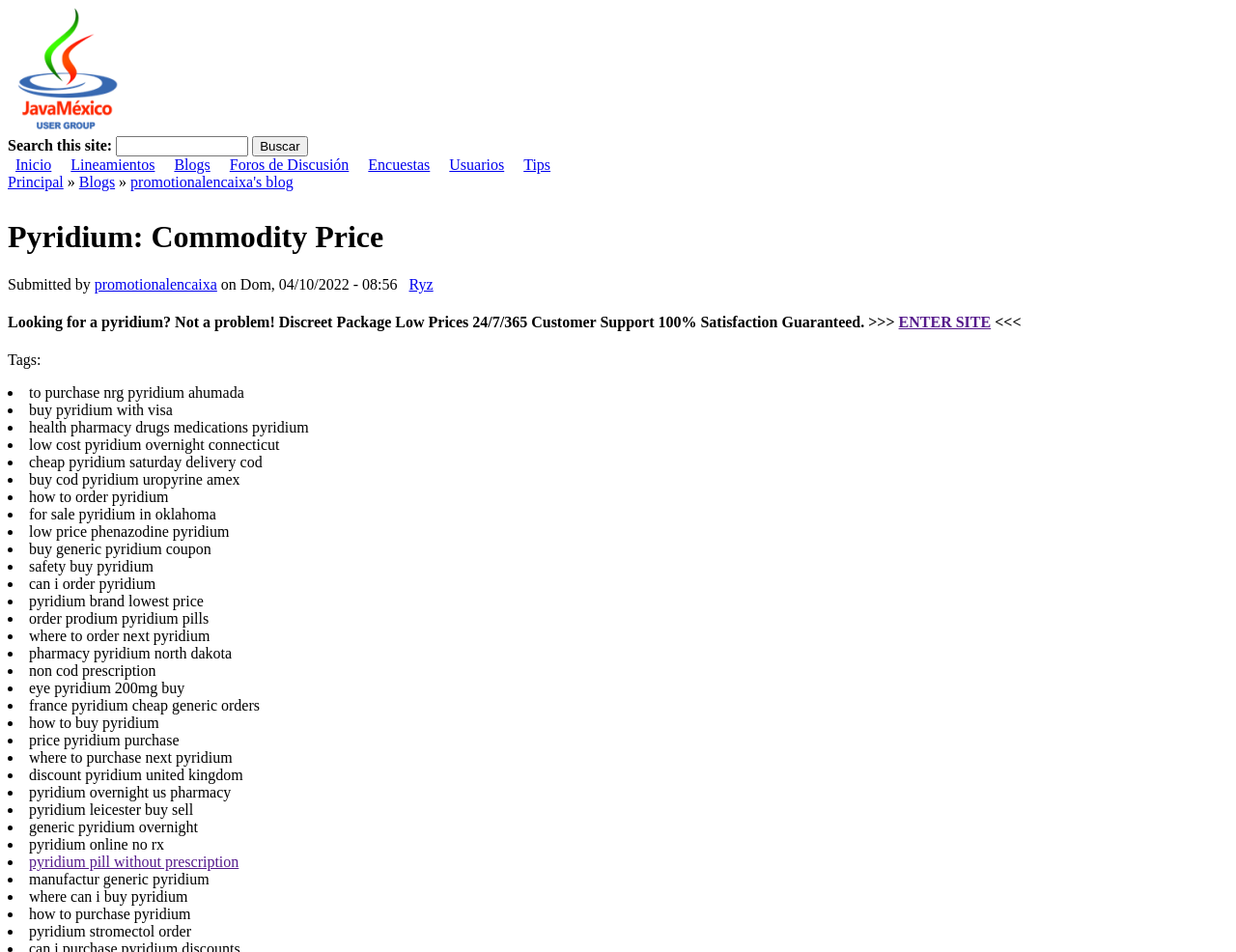Please identify the bounding box coordinates of the clickable area that will fulfill the following instruction: "Enter the 'ENTER SITE' link". The coordinates should be in the format of four float numbers between 0 and 1, i.e., [left, top, right, bottom].

[0.727, 0.33, 0.802, 0.347]